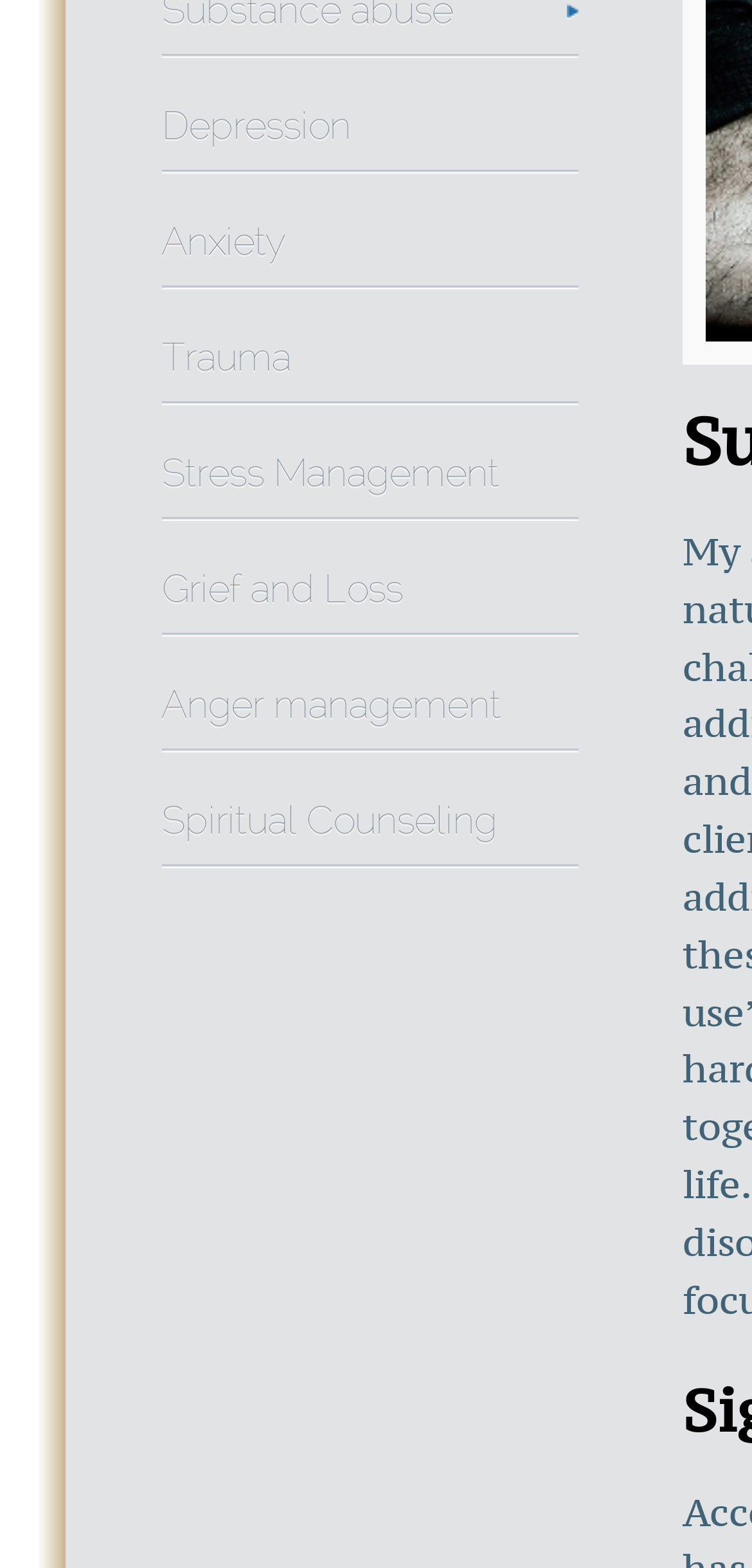Provide the bounding box coordinates for the UI element that is described by this text: "Depression". The coordinates should be in the form of four float numbers between 0 and 1: [left, top, right, bottom].

[0.215, 0.052, 0.769, 0.111]